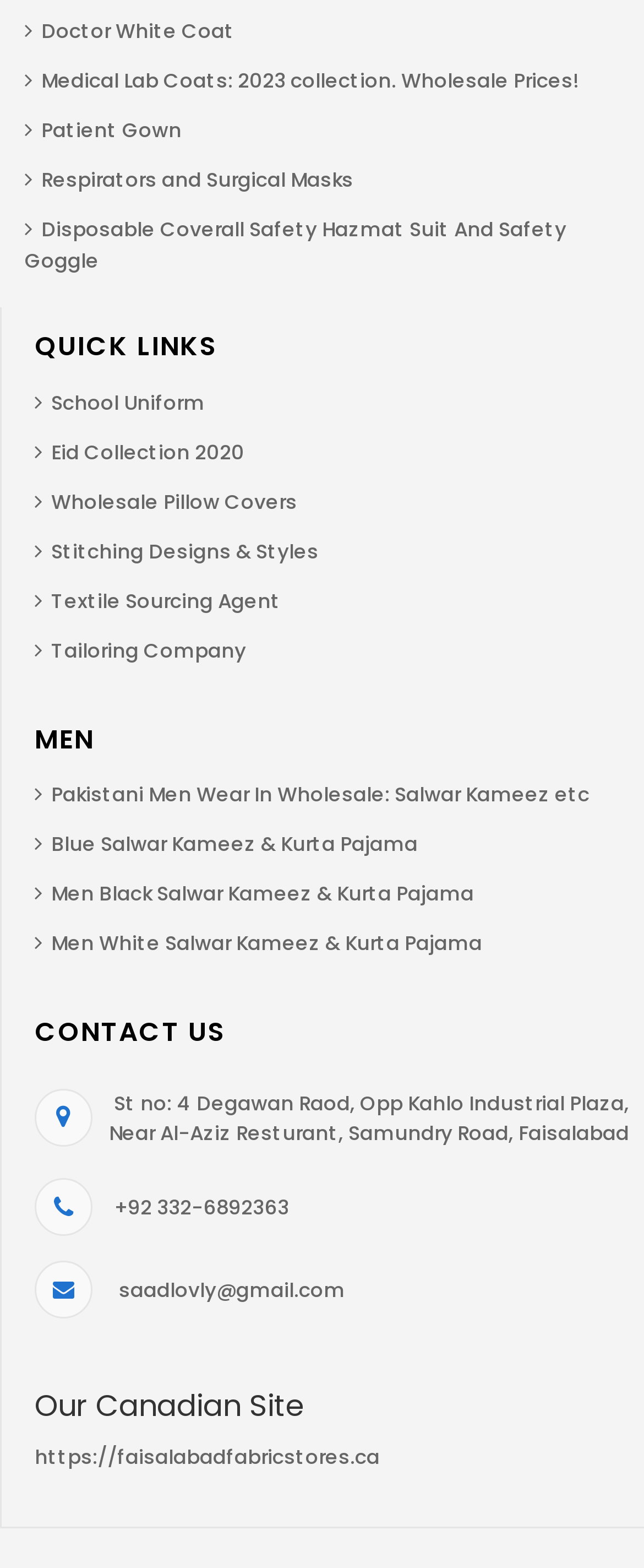Please find the bounding box coordinates of the section that needs to be clicked to achieve this instruction: "View Men's Pakistani wear".

[0.054, 0.498, 0.915, 0.515]